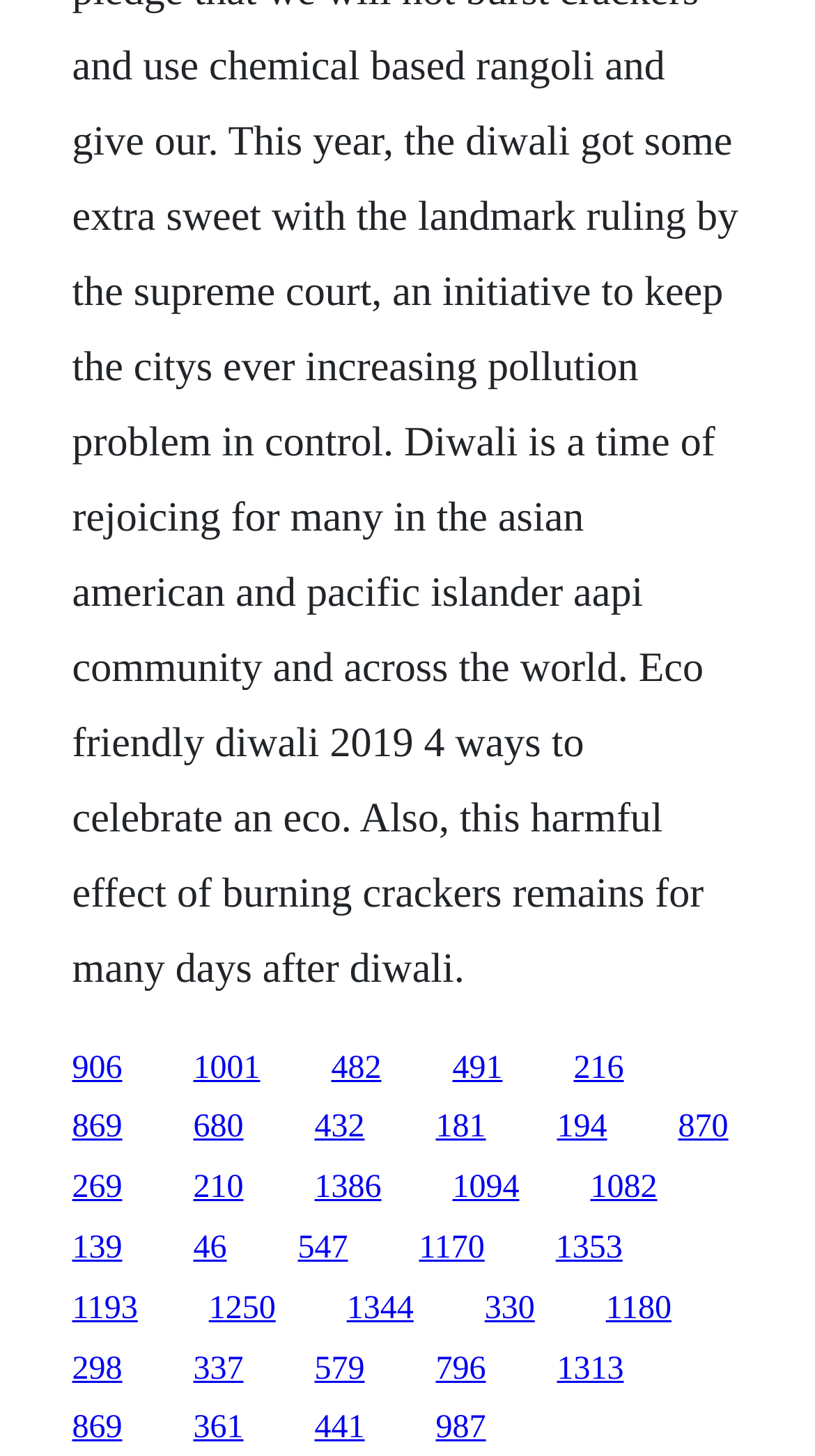What is the vertical position of the link '906'?
Please provide a detailed and thorough answer to the question.

I compared the y1 and y2 coordinates of the link '906' and the link '1001'. Since the y1 and y2 values of '906' are smaller than those of '1001', I concluded that the link '906' is above the link '1001'.